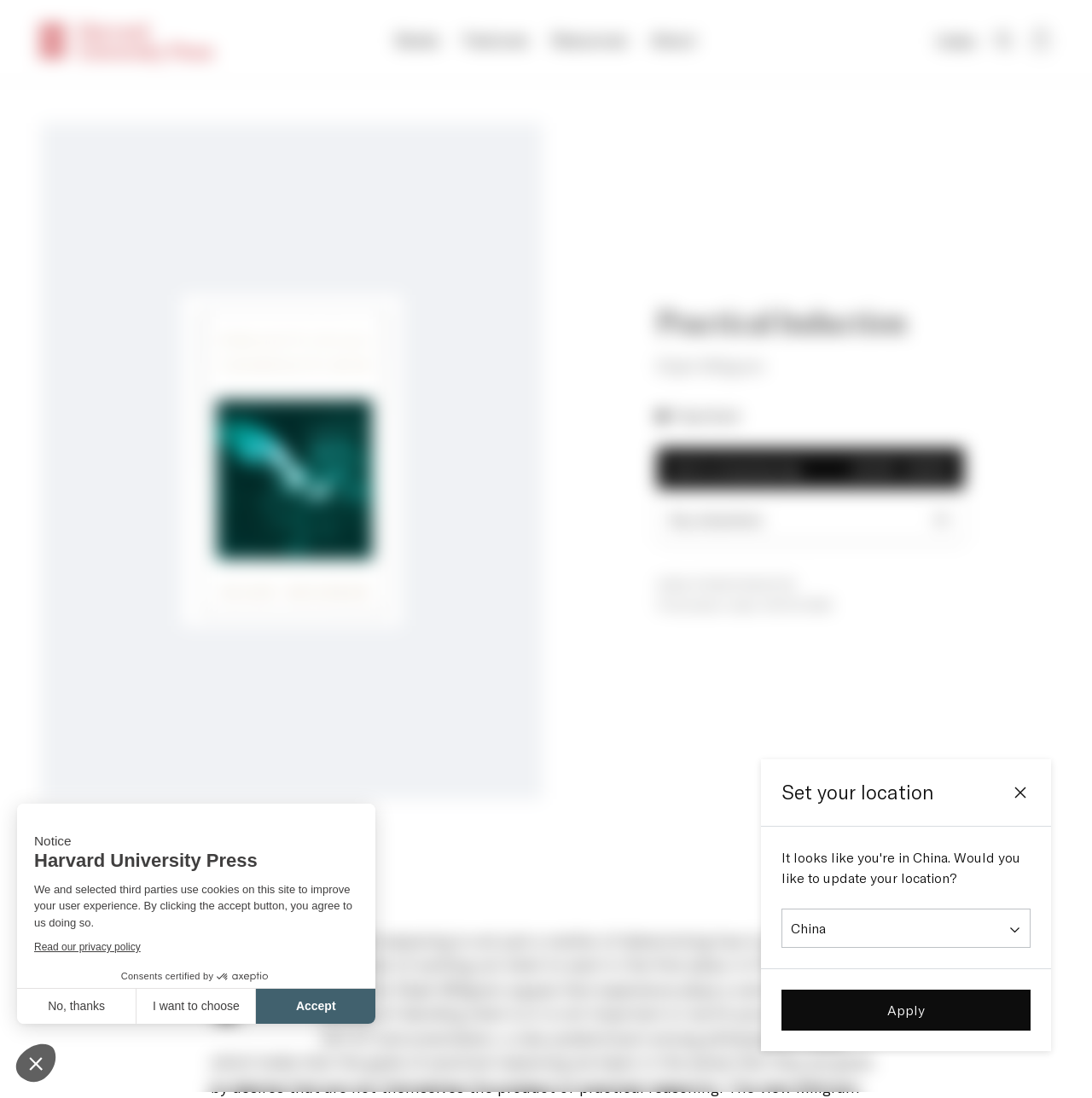Provide a thorough description of this webpage.

This webpage is about a book titled "Practical Induction" by Elijah Millgram, published by Harvard University Press. At the top left corner, there is a link to the Harvard University Press homepage. Next to it, there are four links: "Books", "Features", "Resources", and "About". On the top right corner, there are three buttons: "Index", "Search", and "Open bag".

Below the top navigation bar, there is a header section with an image of the book cover, a heading with the book title, and a link to the author's name. Underneath, there are links to purchase the book in paperback format, a button to add the book to a shopping bag, and a button to buy the book elsewhere. The book's ISBN and publication date are also displayed.

In the main content area, there is a brief description of the book, which starts with "Practical reasoning is not just a matter of determining how to get what you want, but of working out what to want in the first place." Below this description, there is another heading with the book title.

On the page, there are two dialog boxes. One is a modal dialog for setting a location, with a heading, a group of radio buttons, a combobox to select a country, and an "Apply" button. The other dialog is for consent management, with a heading, a description of the use of cookies, and three buttons: "Consents certified by Axeptio", "Close without accepting cookies", and "I choose the cookies to configure". There is also a checkbox for Axeptio consent and a button to close the widget without accepting cookie settings.